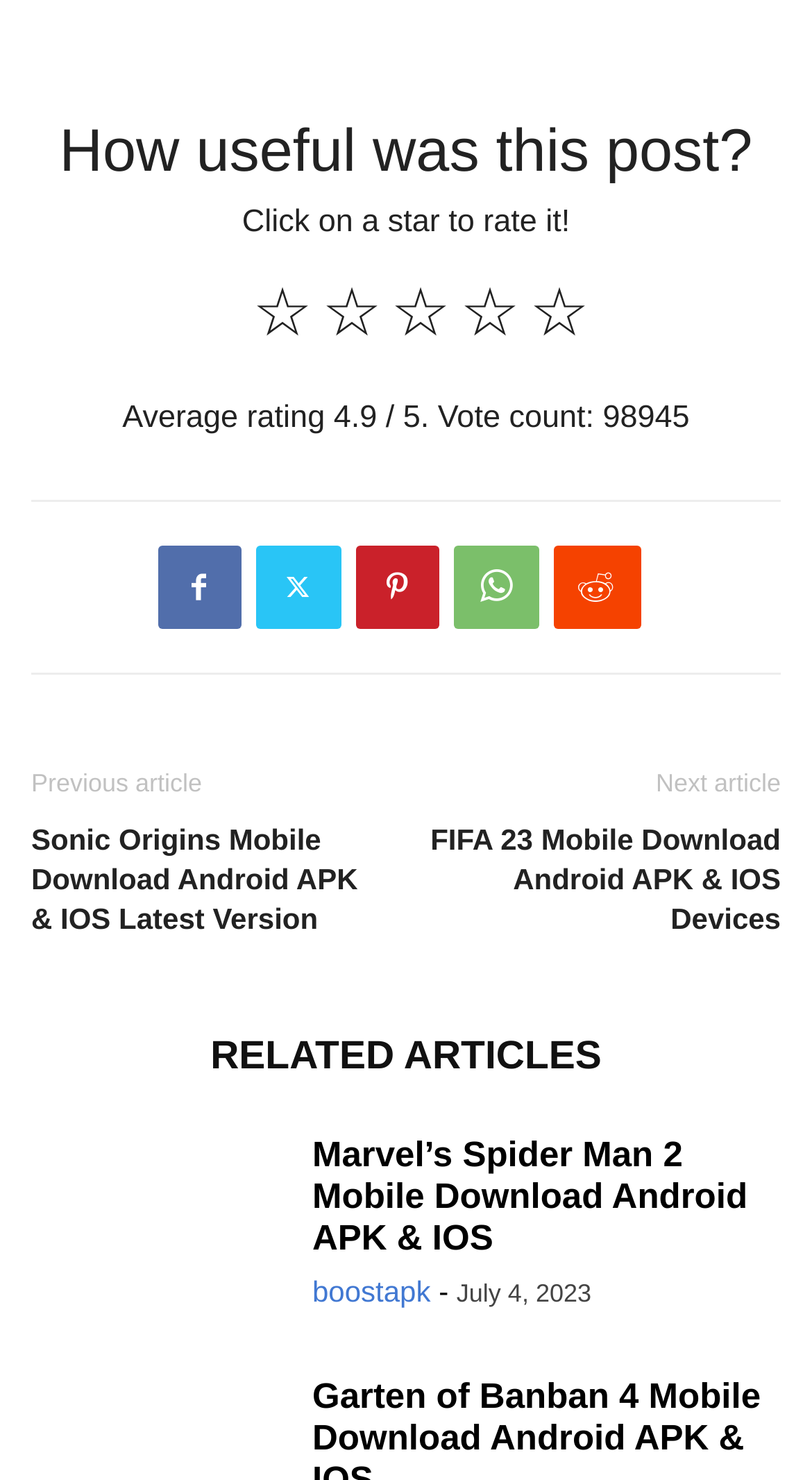Please locate the bounding box coordinates of the region I need to click to follow this instruction: "Click on the link to download Sonic Origins Mobile".

[0.038, 0.555, 0.474, 0.635]